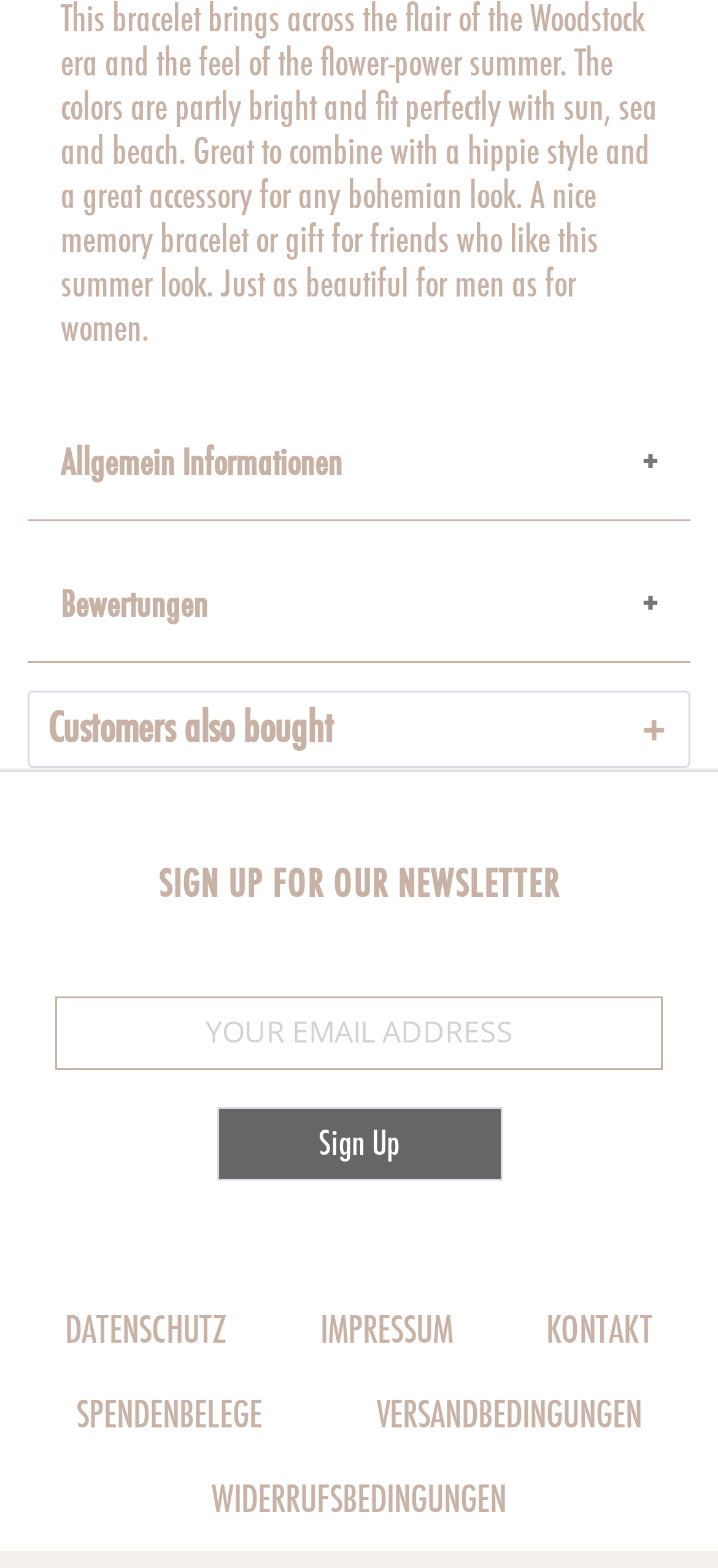Specify the bounding box coordinates of the region I need to click to perform the following instruction: "Click on the 'Allgemein Informationen' button". The coordinates must be four float numbers in the range of 0 to 1, i.e., [left, top, right, bottom].

[0.038, 0.259, 0.962, 0.332]